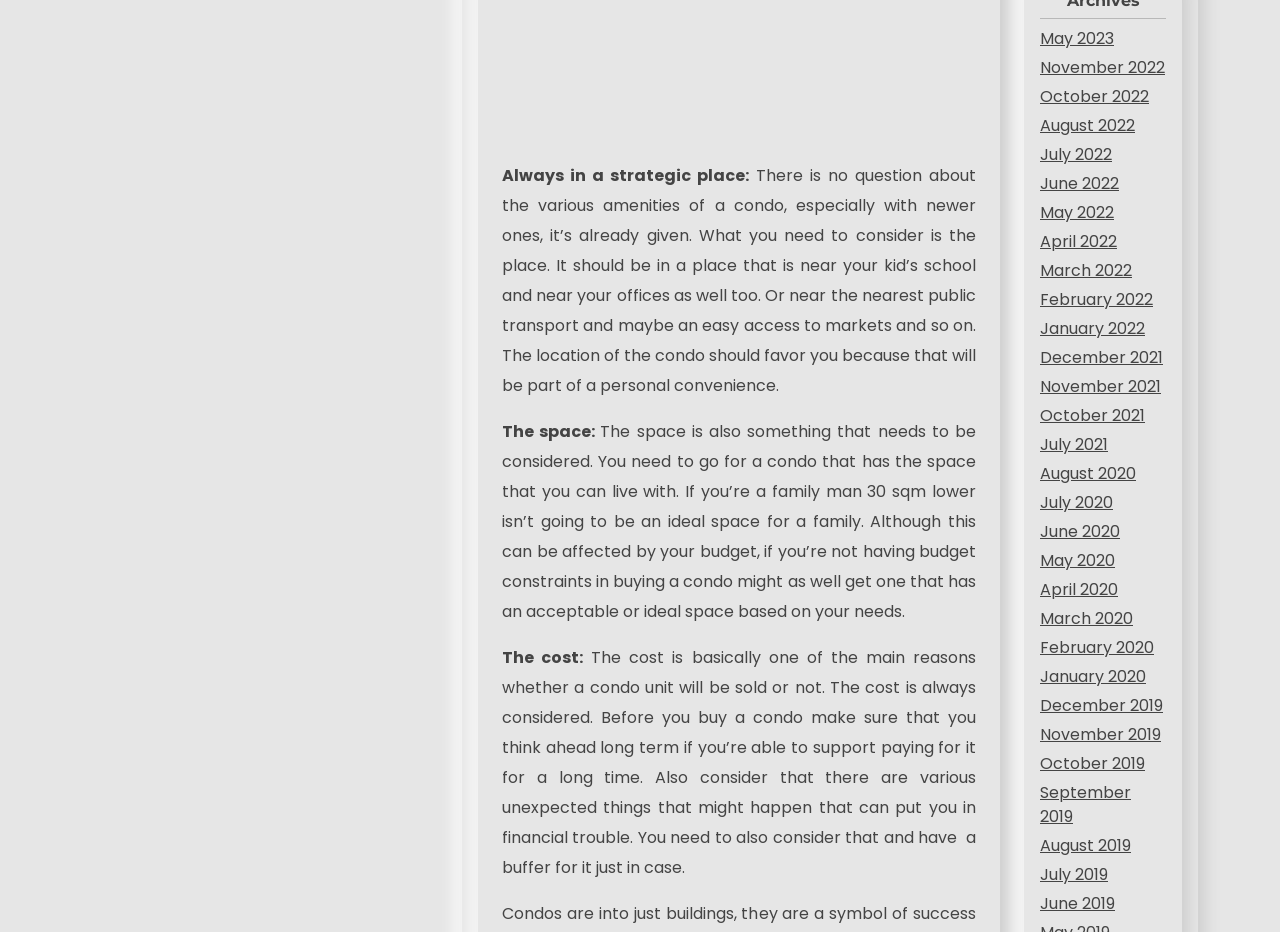Could you determine the bounding box coordinates of the clickable element to complete the instruction: "View May 2023 archives"? Provide the coordinates as four float numbers between 0 and 1, i.e., [left, top, right, bottom].

[0.812, 0.029, 0.87, 0.053]